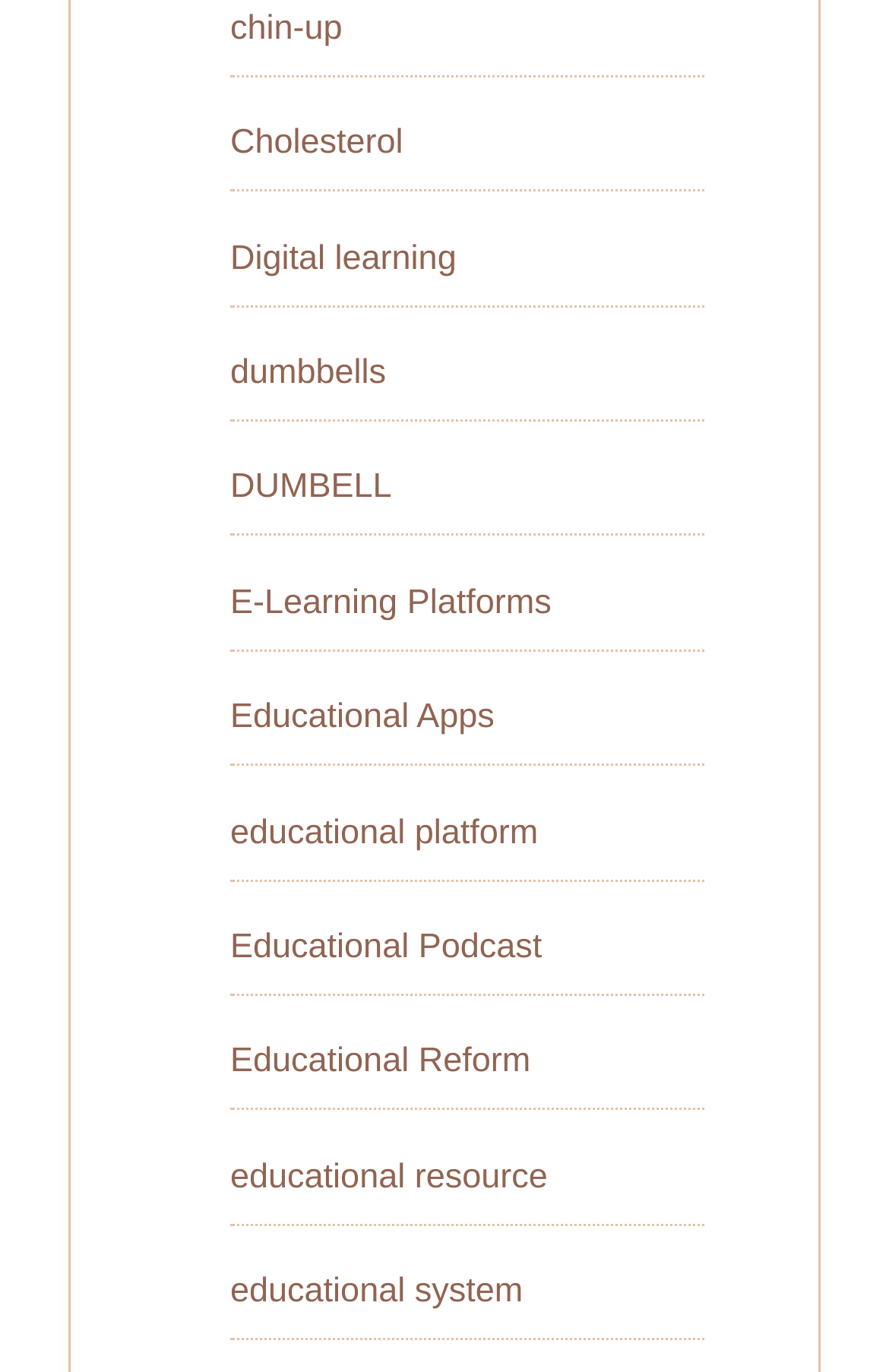Given the description of the UI element: "chin-up", predict the bounding box coordinates in the form of [left, top, right, bottom], with each value being a float between 0 and 1.

[0.259, 0.006, 0.385, 0.035]